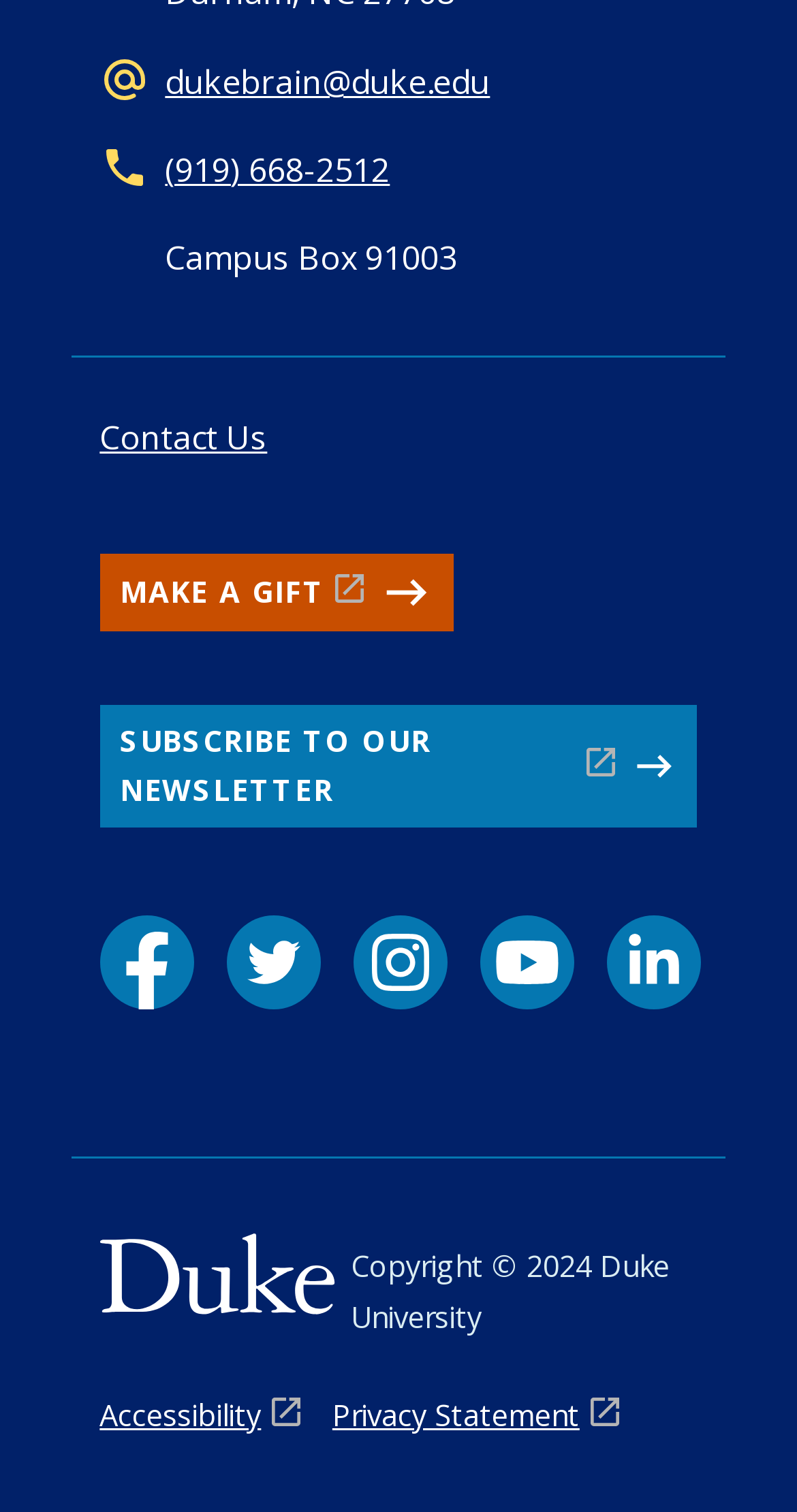Using the information in the image, give a comprehensive answer to the question: 
How many social media links are there?

There are five social media links, which are Facebook, Twitter, Instagram, YouTube, and LinkedIn, each with its corresponding image icon.